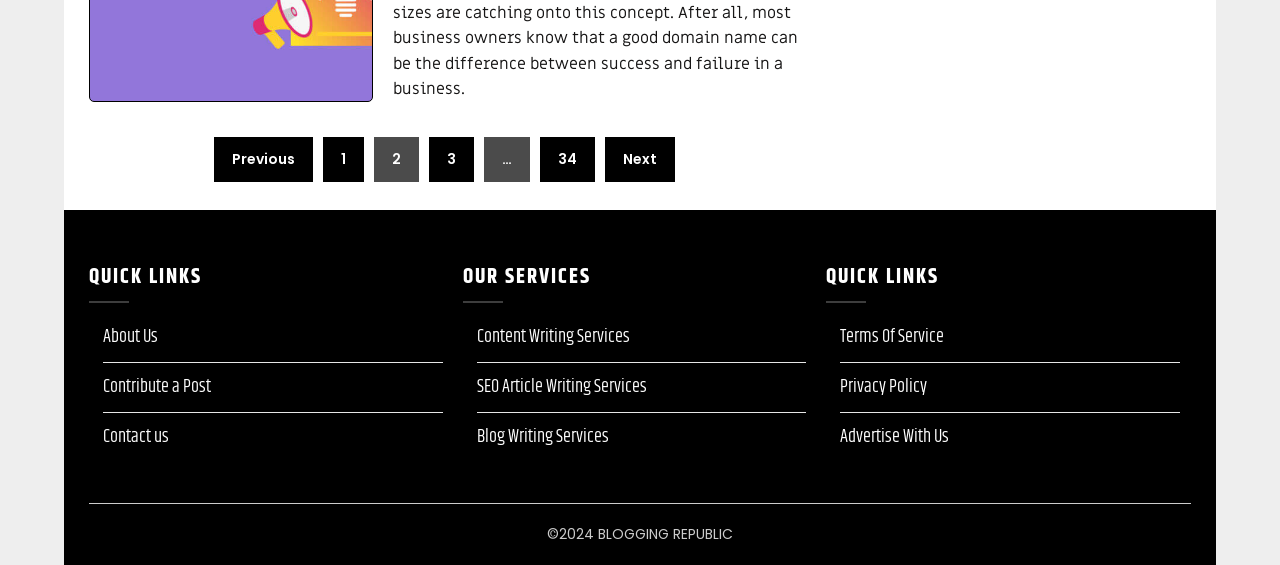Find the bounding box coordinates of the area to click in order to follow the instruction: "view page 3".

[0.335, 0.243, 0.37, 0.322]